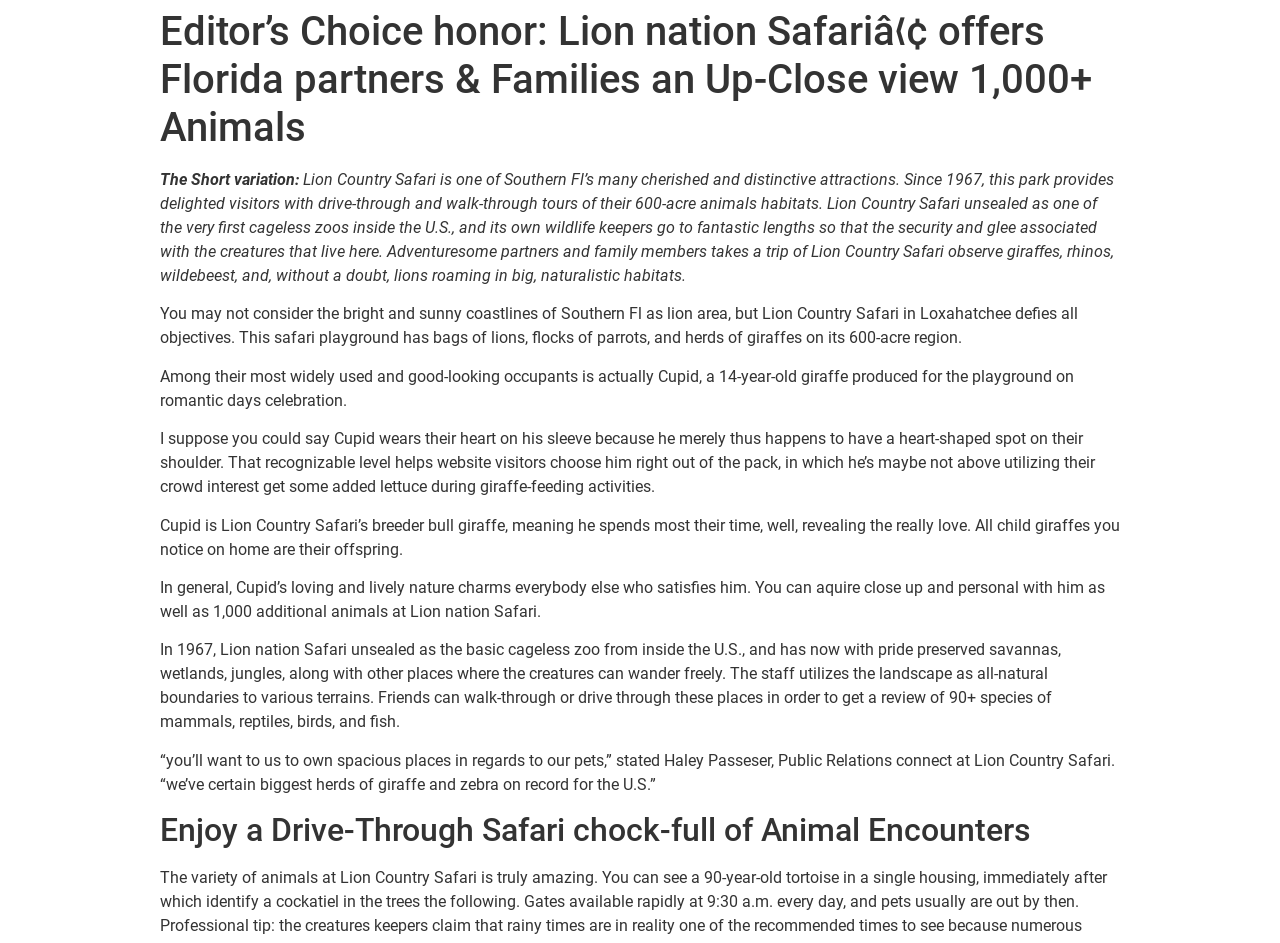Generate a thorough caption that explains the contents of the webpage.

The webpage is about Lion Country Safari, a zoo in Florida that offers a unique up-close experience with over 1,000 animals. At the top of the page, there is a header with the title "Editor's Choice honor: Lion nation Safari" followed by a brief introduction to the zoo. 

Below the header, there are several paragraphs of text that provide more information about the zoo. The text is divided into sections, with each section describing a different aspect of the zoo. The first section introduces the zoo as a cherished and distinctive attraction in Southern Florida, highlighting its drive-through and walk-through tours of 600-acre animal habitats. 

The following sections describe the zoo's wildlife, including giraffes, rhinos, wildebeest, and lions, and how the zoo's keepers prioritize the safety and happiness of the animals. One of the zoo's most popular residents is Cupid, a 14-year-old giraffe with a heart-shaped spot on his shoulder. The text describes Cupid's friendly and lively nature, as well as his role as the zoo's breeder bull giraffe.

Further down the page, there is a section that describes the zoo's history, including its opening in 1967 as one of the first cageless zoos in the US. The text explains how the zoo uses natural boundaries to create different terrains for the animals, allowing visitors to walk-through or drive through these areas to see over 90 species of mammals, reptiles, birds, and fish.

Finally, there is a heading that invites visitors to "Enjoy a Drive-Through Safari chock-full of Animal Encounters", suggesting that the zoo offers a fun and interactive experience for visitors.